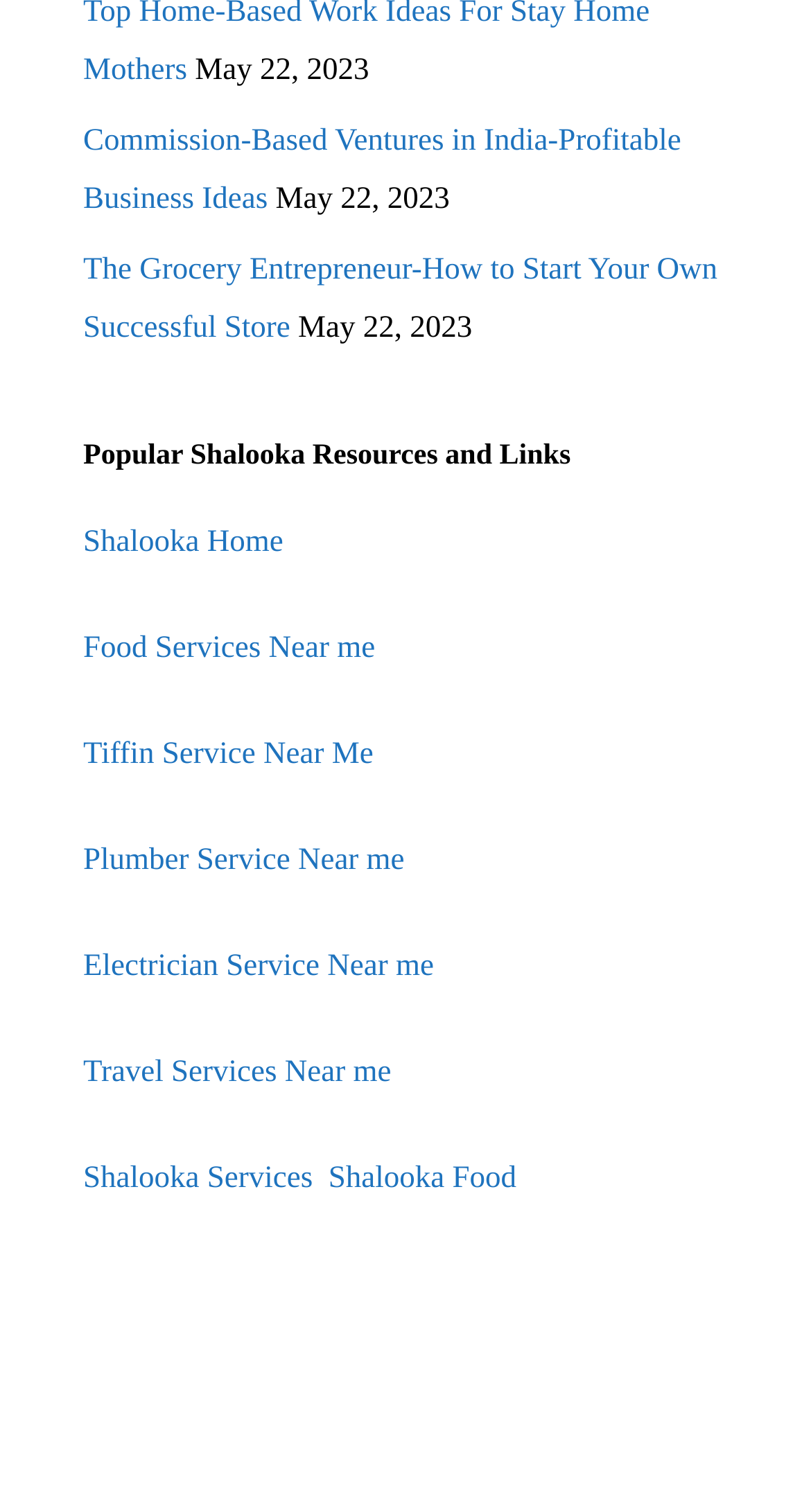What is the date displayed at the top?
Refer to the image and give a detailed response to the question.

The date is displayed at the top of the webpage, which is 'May 22, 2023', indicating the current date or the date of the webpage's content.